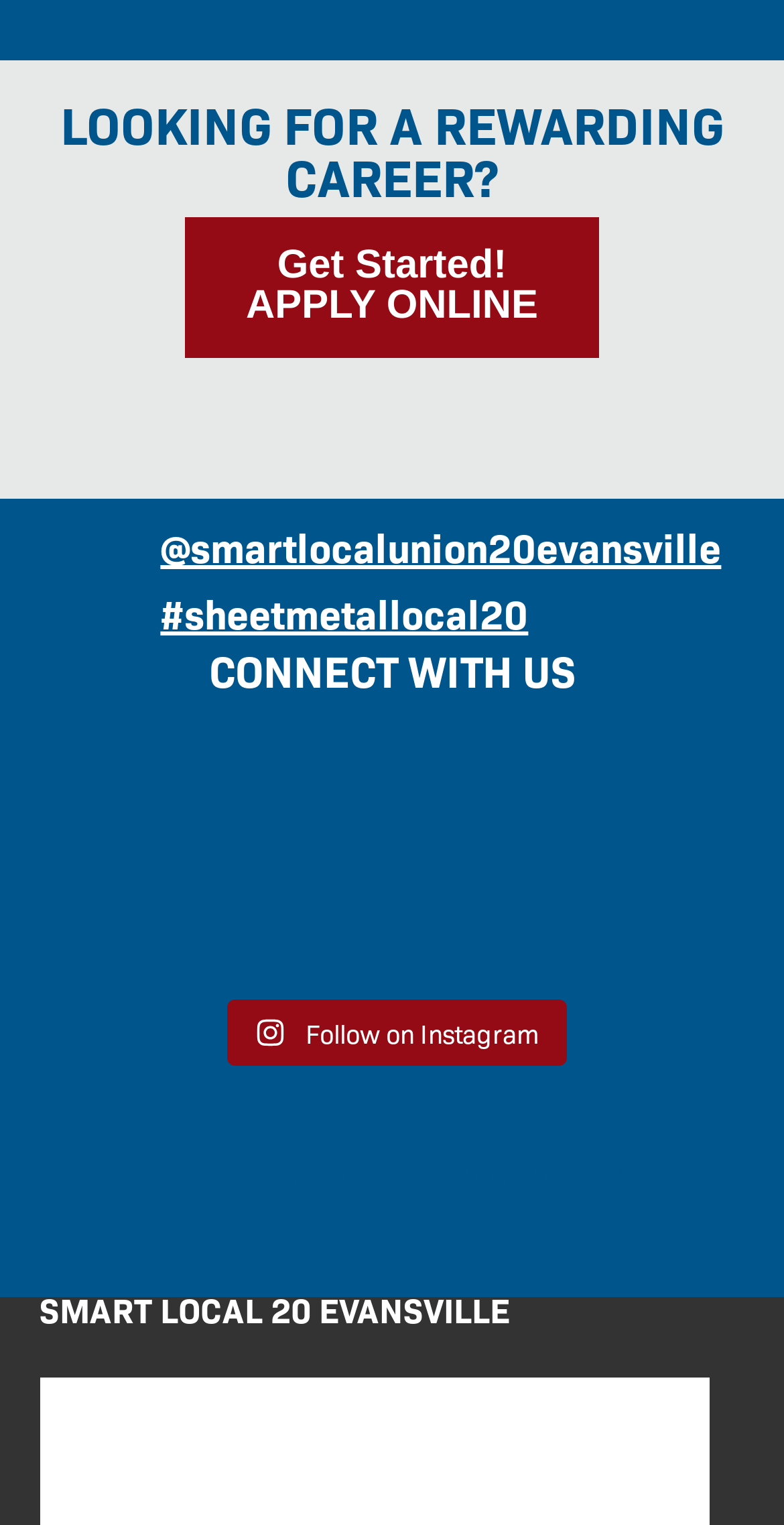Indicate the bounding box coordinates of the element that must be clicked to execute the instruction: "View 'Join your brothers and sisters with an apprenticeship with SMART Local #20!' post". The coordinates should be given as four float numbers between 0 and 1, i.e., [left, top, right, bottom].

[0.05, 0.569, 0.329, 0.65]